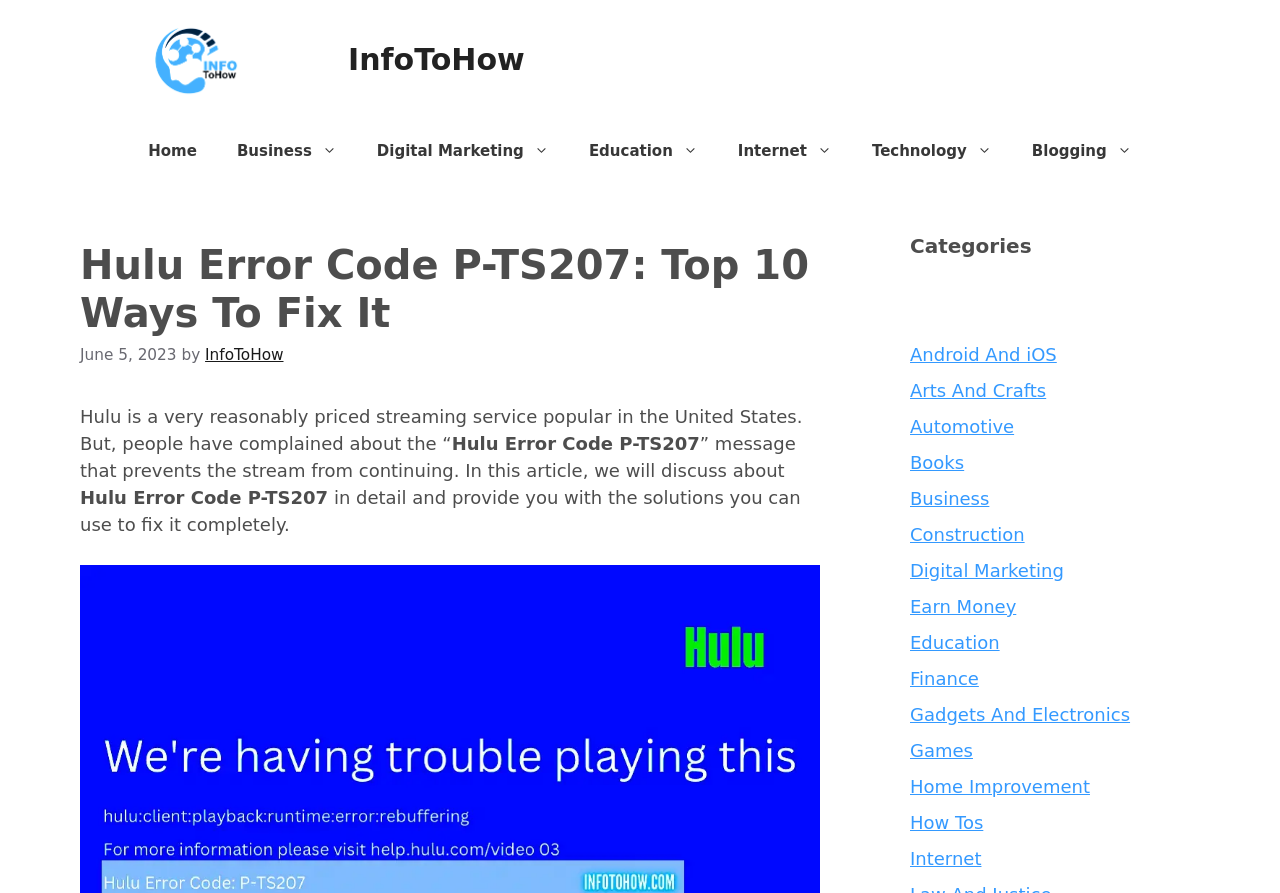Give an in-depth explanation of the webpage layout and content.

The webpage is about fixing Hulu Error Code P-TS207, with a focus on providing solutions to this issue. At the top, there is a banner with the site's name "InfoToHow" and a link to the site's homepage. Below the banner, there is a navigation menu with links to various categories, including Home, Business, Digital Marketing, Education, Internet, and Technology.

The main content of the page is divided into two sections. The first section has a heading that reads "Hulu Error Code P-TS207: Top 10 Ways To Fix It" and is followed by a brief introduction to the issue, explaining that Hulu is a popular streaming service in the United States, but users have reported encountering an error message that prevents the stream from continuing. The introduction is accompanied by a timestamp indicating that the article was published on June 5, 2023.

The second section is a list of categories, labeled as "Categories", which includes links to various topics such as Android and iOS, Arts and Crafts, Automotive, Books, and more. This section is located to the right of the main content and takes up about a third of the page's width.

Throughout the page, there are several links to other articles and categories, as well as a few images, including the site's logo. The overall layout is organized, with clear headings and concise text, making it easy to navigate and find relevant information.